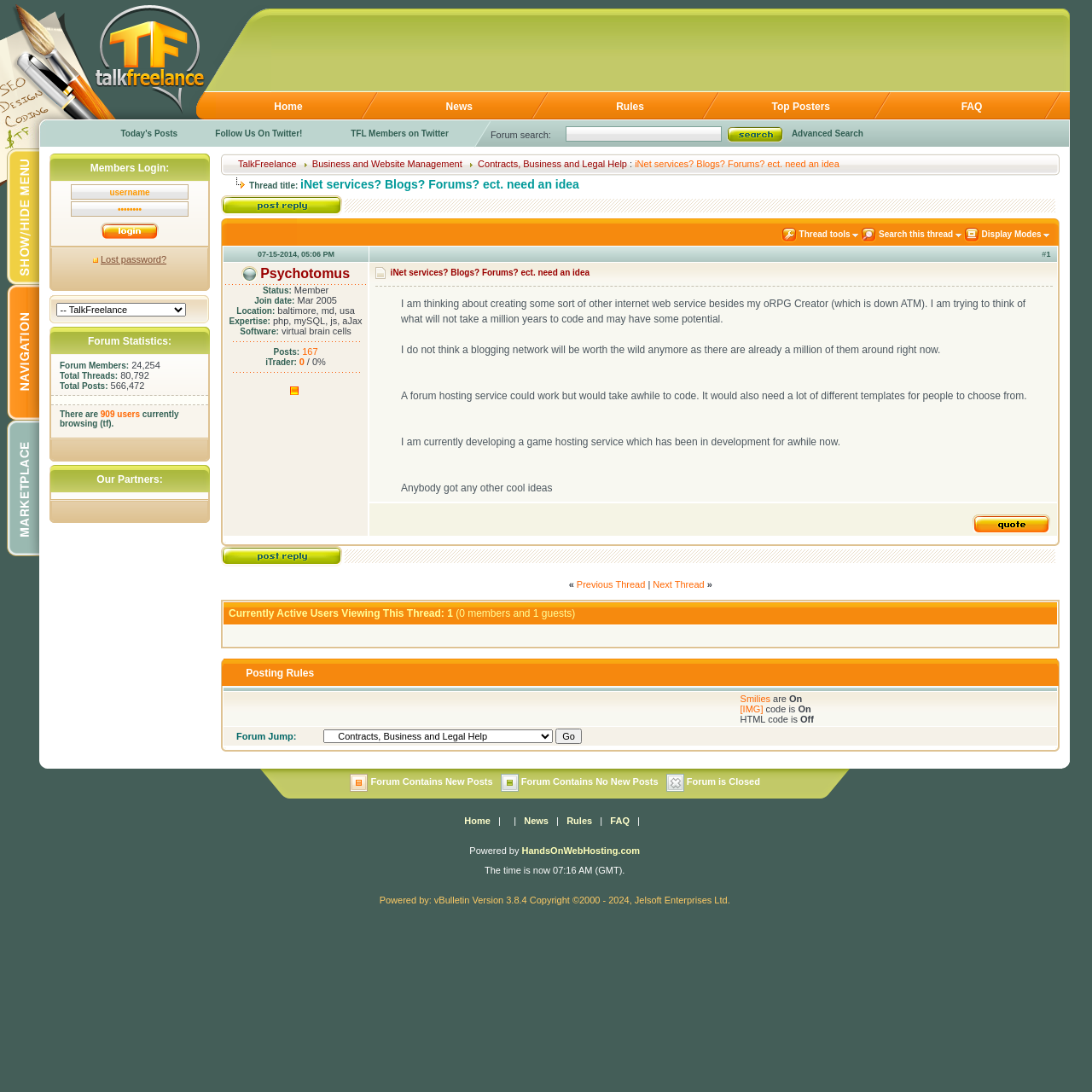Please answer the following question using a single word or phrase: 
What is the first menu item?

Home